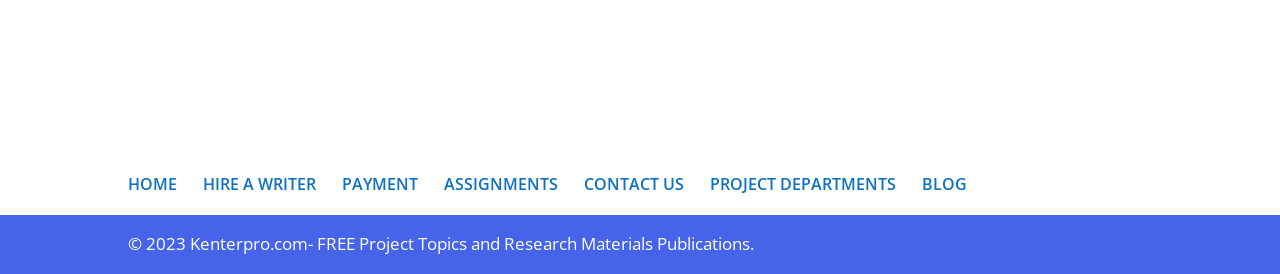Please locate the clickable area by providing the bounding box coordinates to follow this instruction: "contact us".

[0.456, 0.632, 0.534, 0.713]